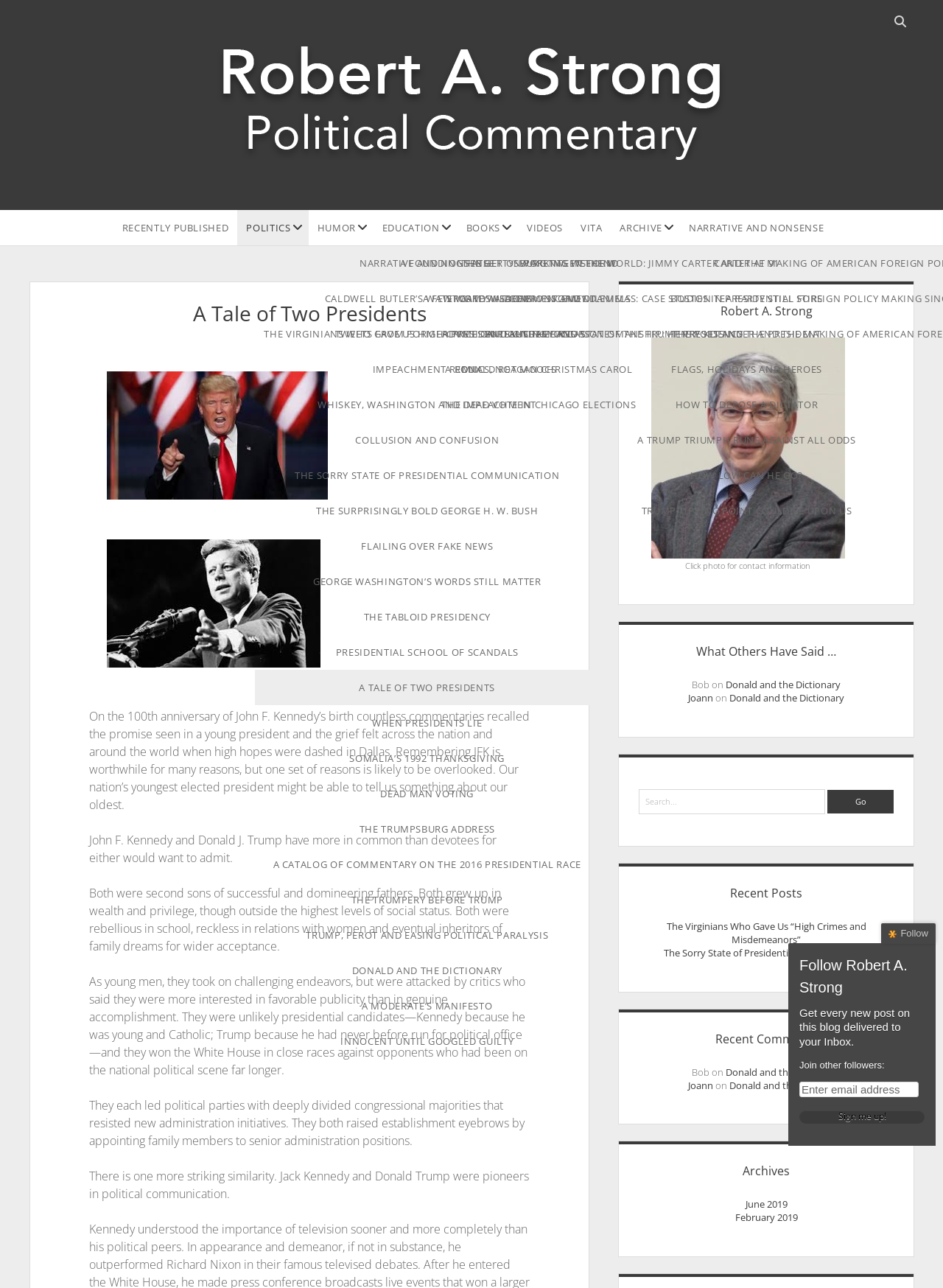From the webpage screenshot, predict the bounding box of the UI element that matches this description: "parent_node: Search".

[0.941, 0.007, 0.969, 0.027]